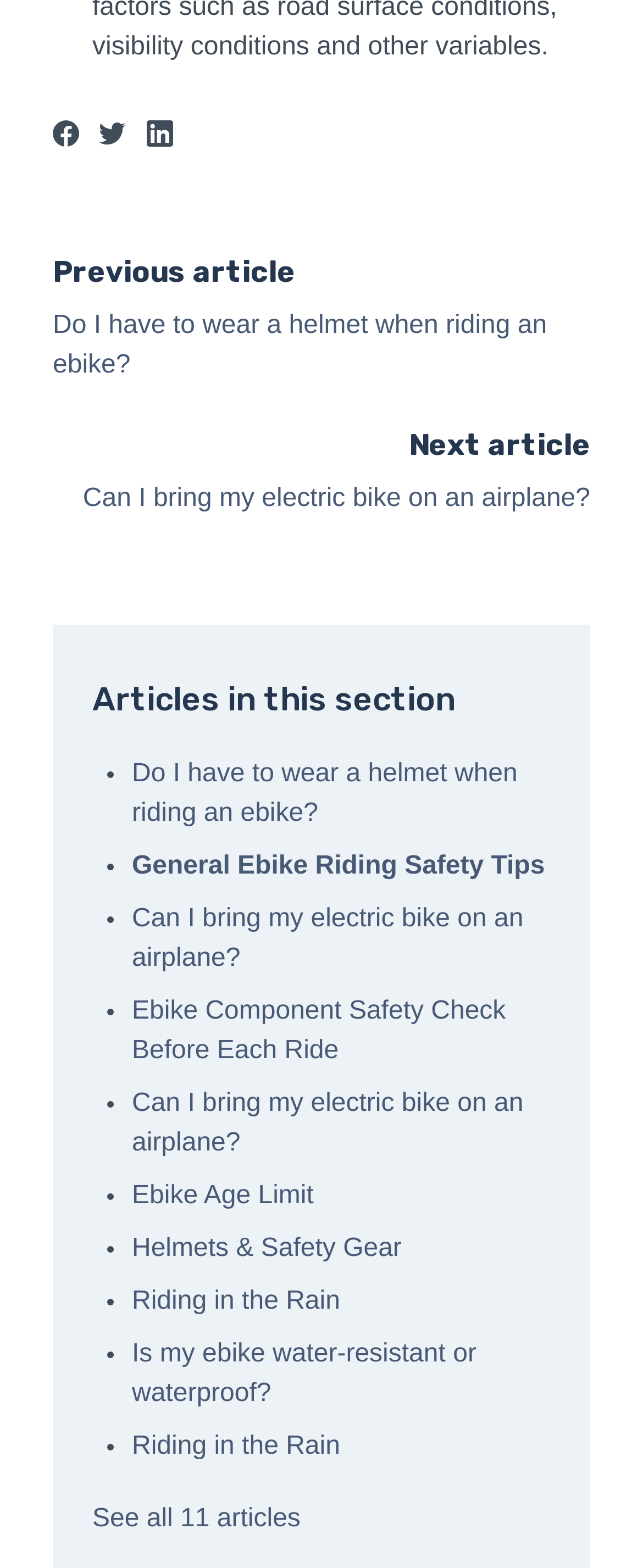Show the bounding box coordinates of the element that should be clicked to complete the task: "Read the article about ebike safety tips".

[0.205, 0.536, 0.856, 0.57]